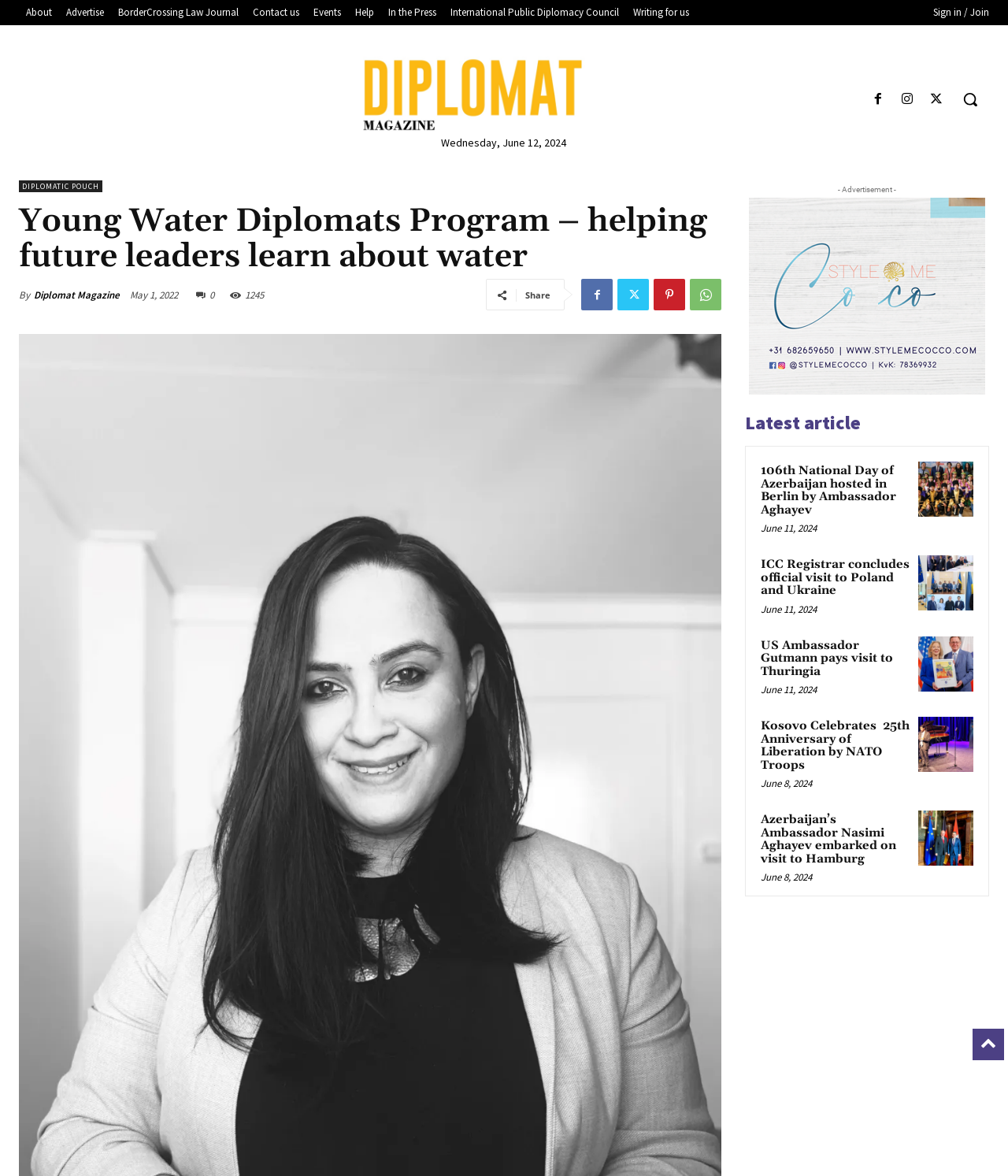What is the topic of the 'Young Water Diplomats Program'?
Using the visual information from the image, give a one-word or short-phrase answer.

water